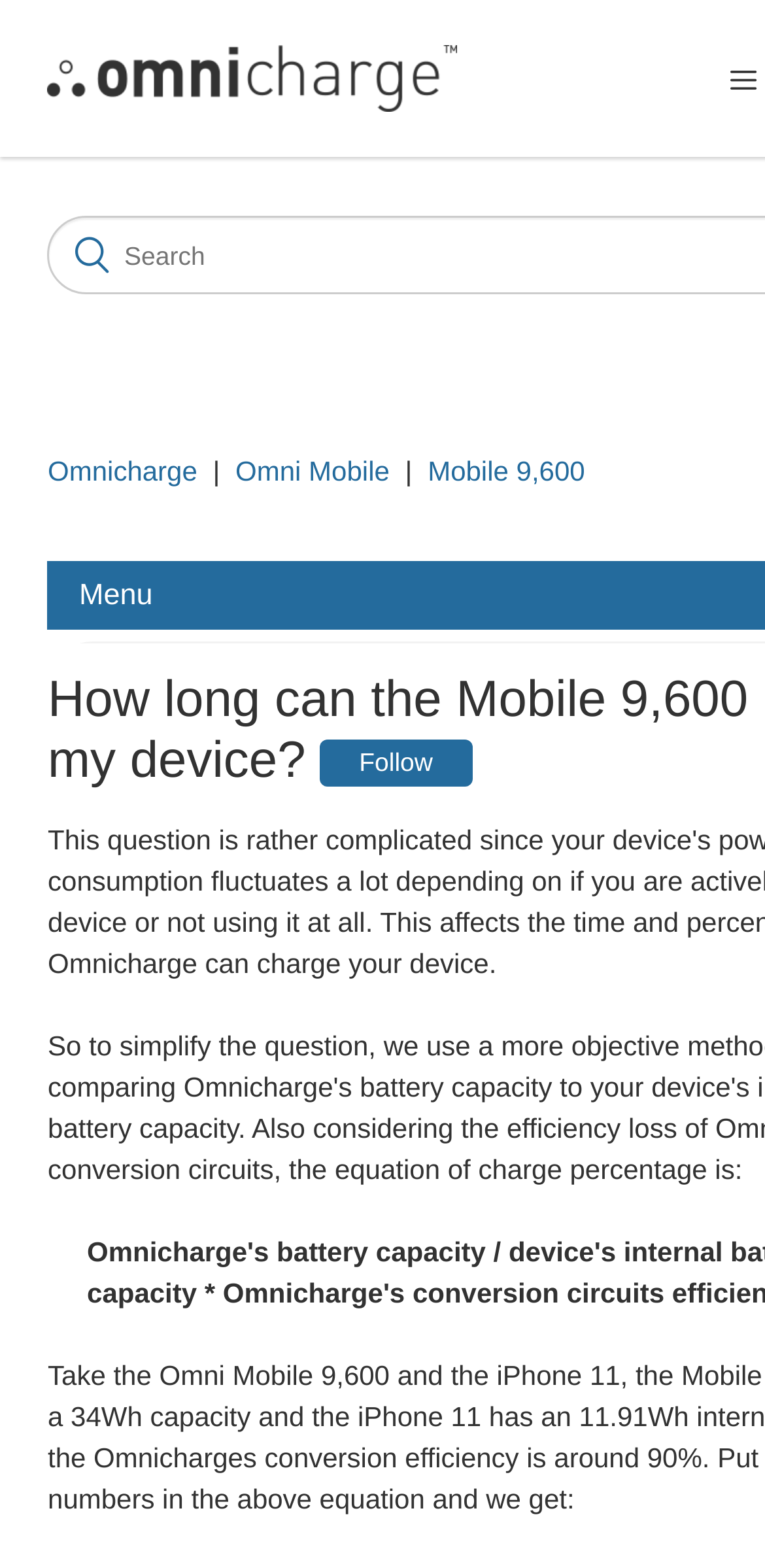Identify the bounding box for the element characterized by the following description: "Omni Mobile".

[0.308, 0.29, 0.509, 0.31]